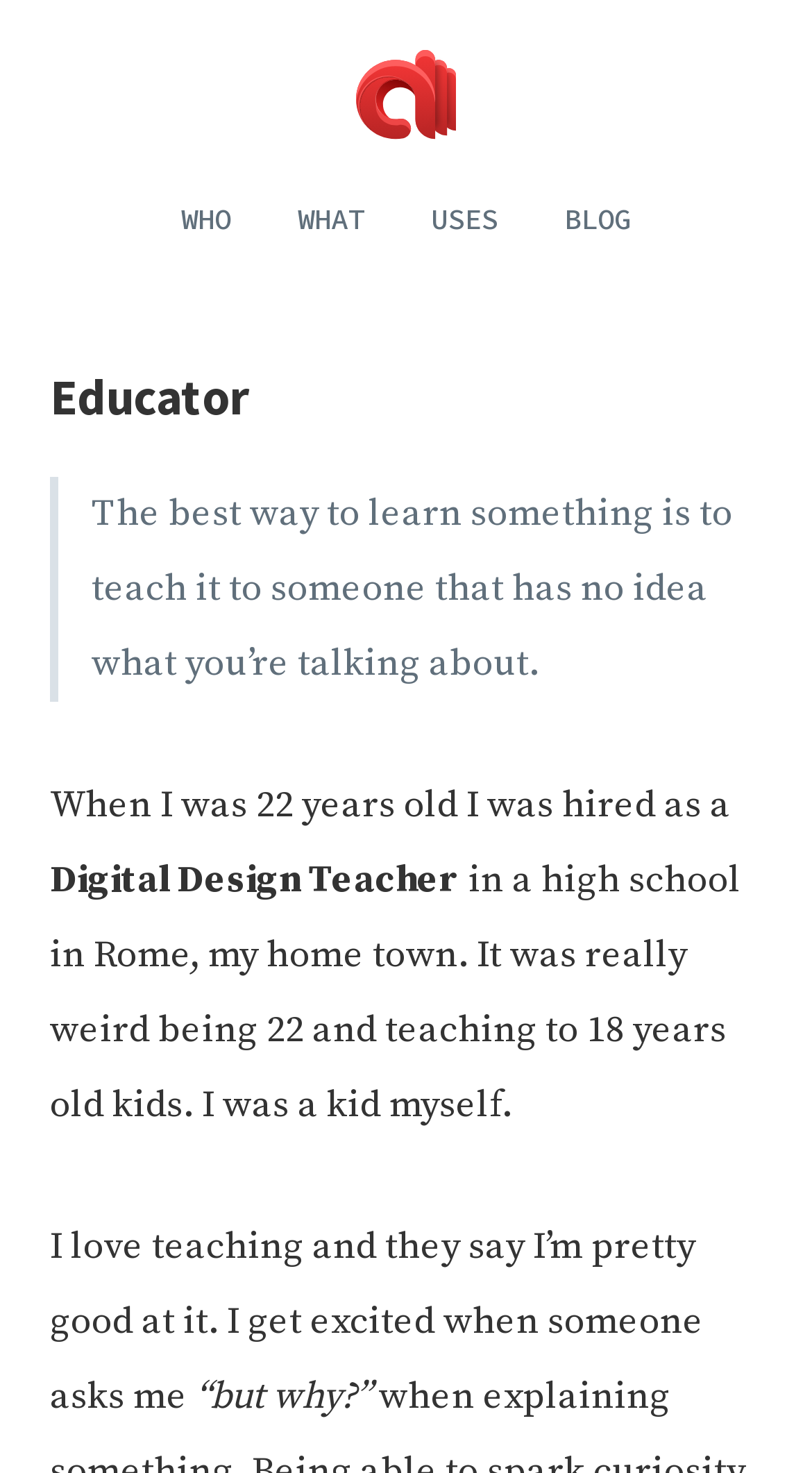Where is the author from?
Give a one-word or short phrase answer based on the image.

Rome